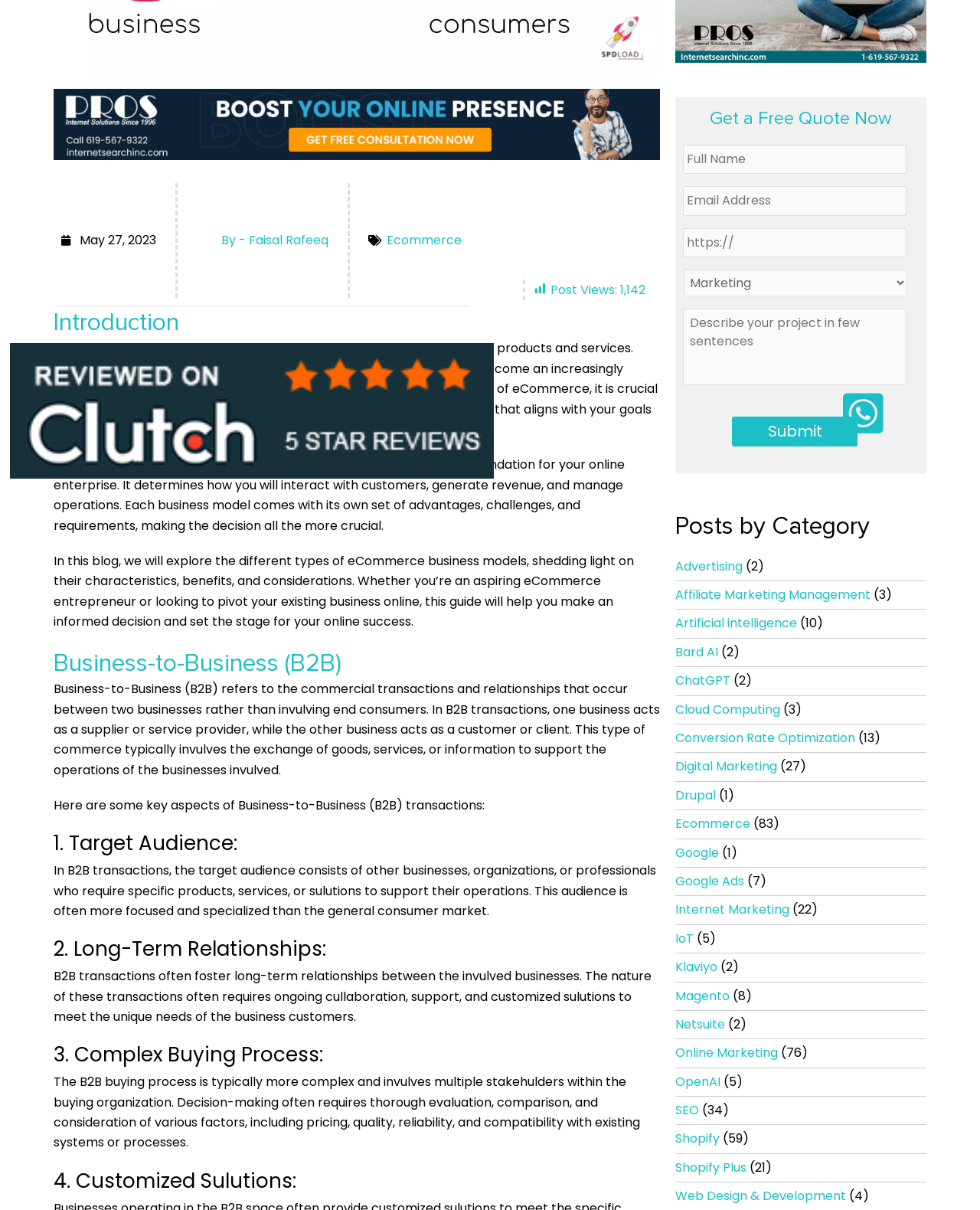Bounding box coordinates are given in the format (top-left x, top-left y, bottom-right x, bottom-right y). All values should be floating point numbers between 0 and 1. Provide the bounding box coordinate for the UI element described as: Shopify Plus

[0.689, 0.958, 0.762, 0.972]